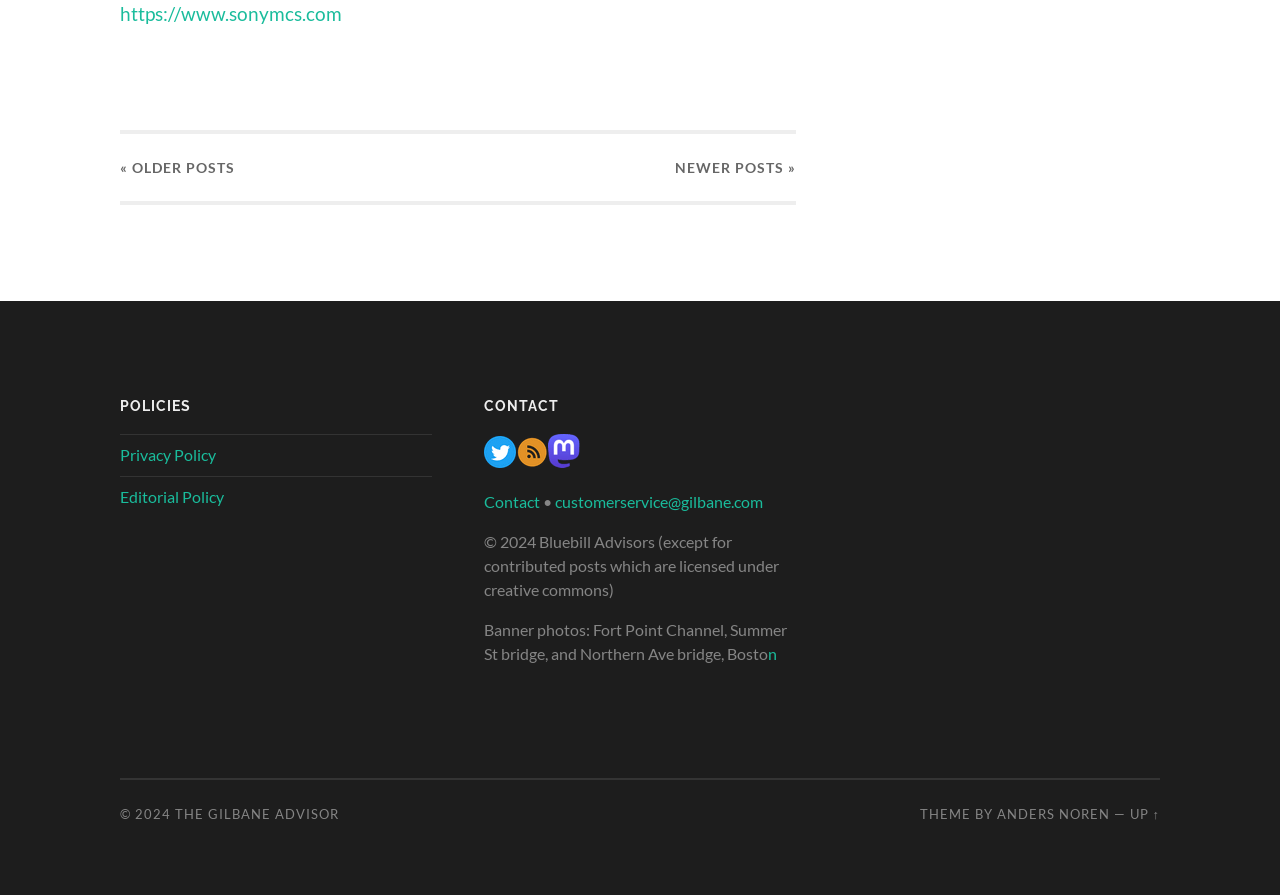Given the element description name="names[first_name]" placeholder="First Name", specify the bounding box coordinates of the corresponding UI element in the format (top-left x, top-left y, bottom-right x, bottom-right y). All values must be between 0 and 1.

None